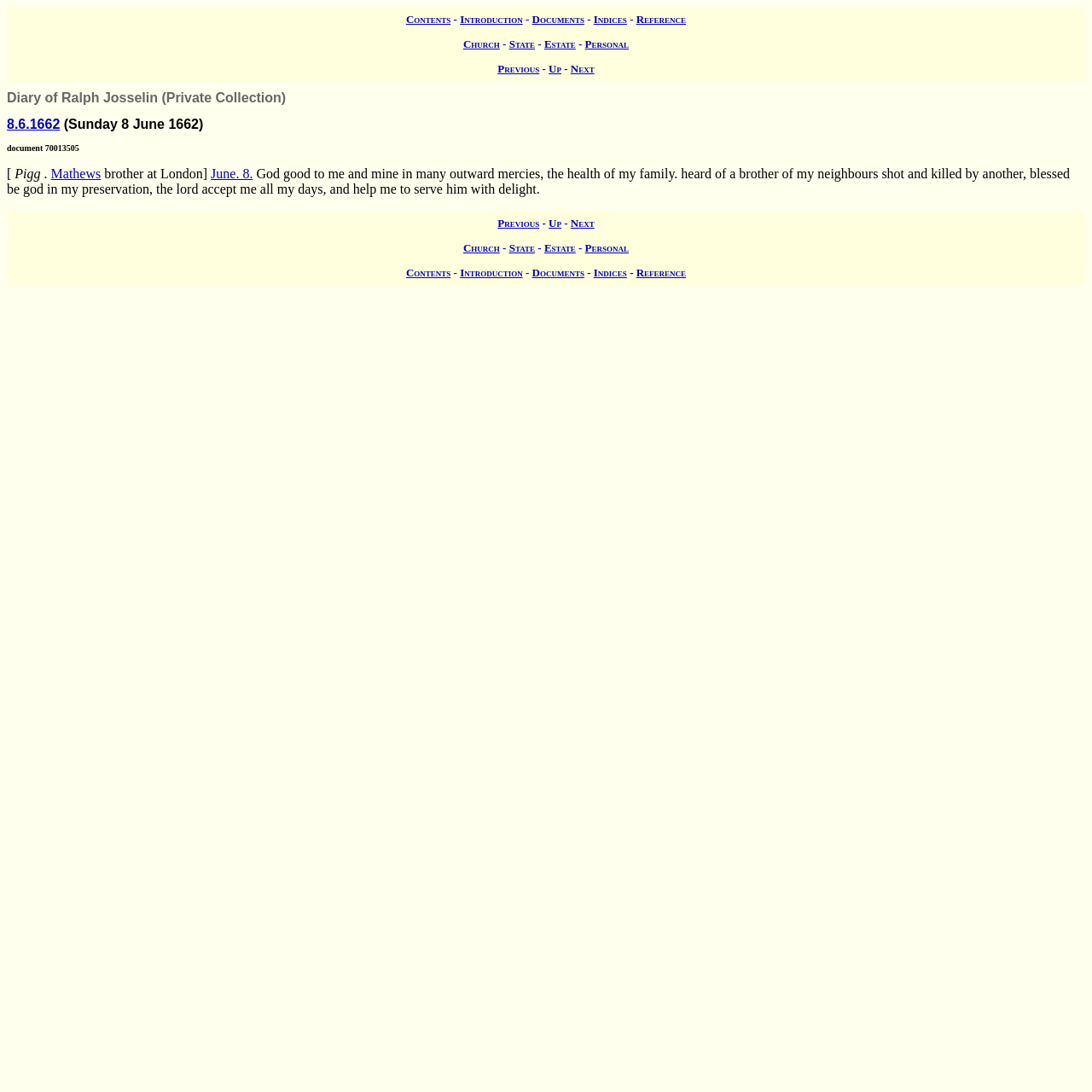Please determine the bounding box coordinates of the element to click on in order to accomplish the following task: "view diary of 8.6.1662". Ensure the coordinates are four float numbers ranging from 0 to 1, i.e., [left, top, right, bottom].

[0.006, 0.107, 0.055, 0.12]